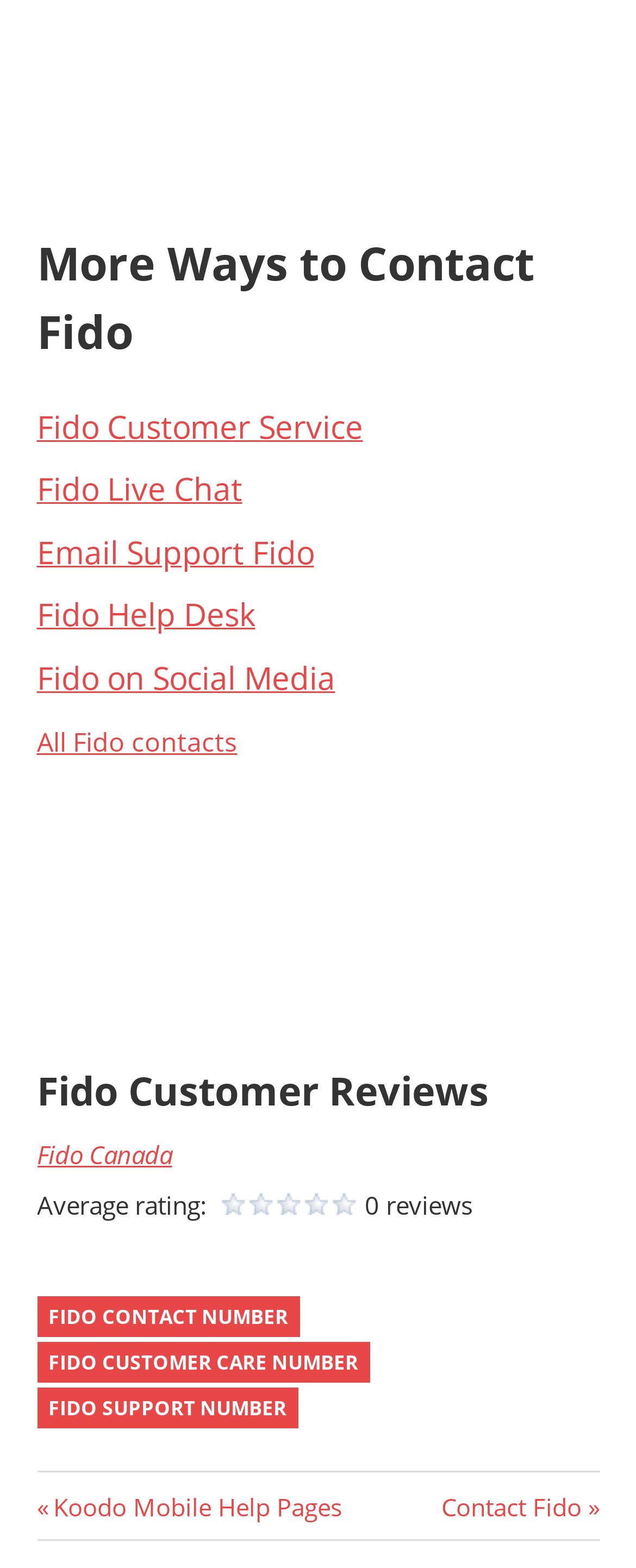Provide a brief response to the question below using one word or phrase:
What is the title of the first section?

More Ways to Contact Fido